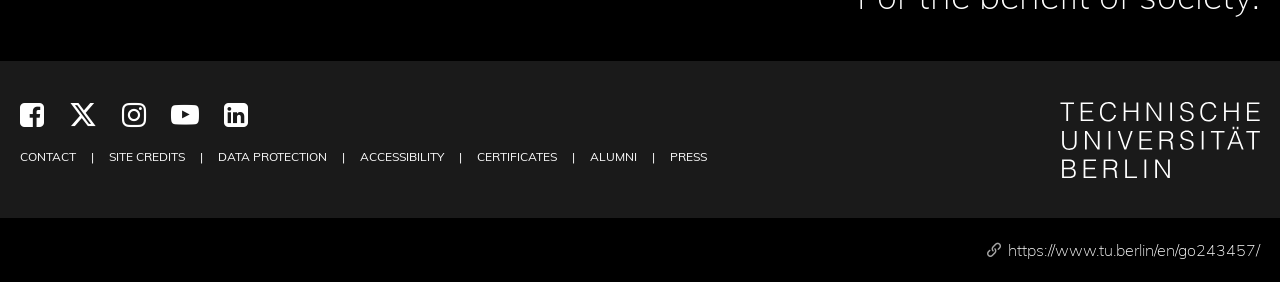Please mark the bounding box coordinates of the area that should be clicked to carry out the instruction: "visit SITE CREDITS".

[0.073, 0.516, 0.156, 0.59]